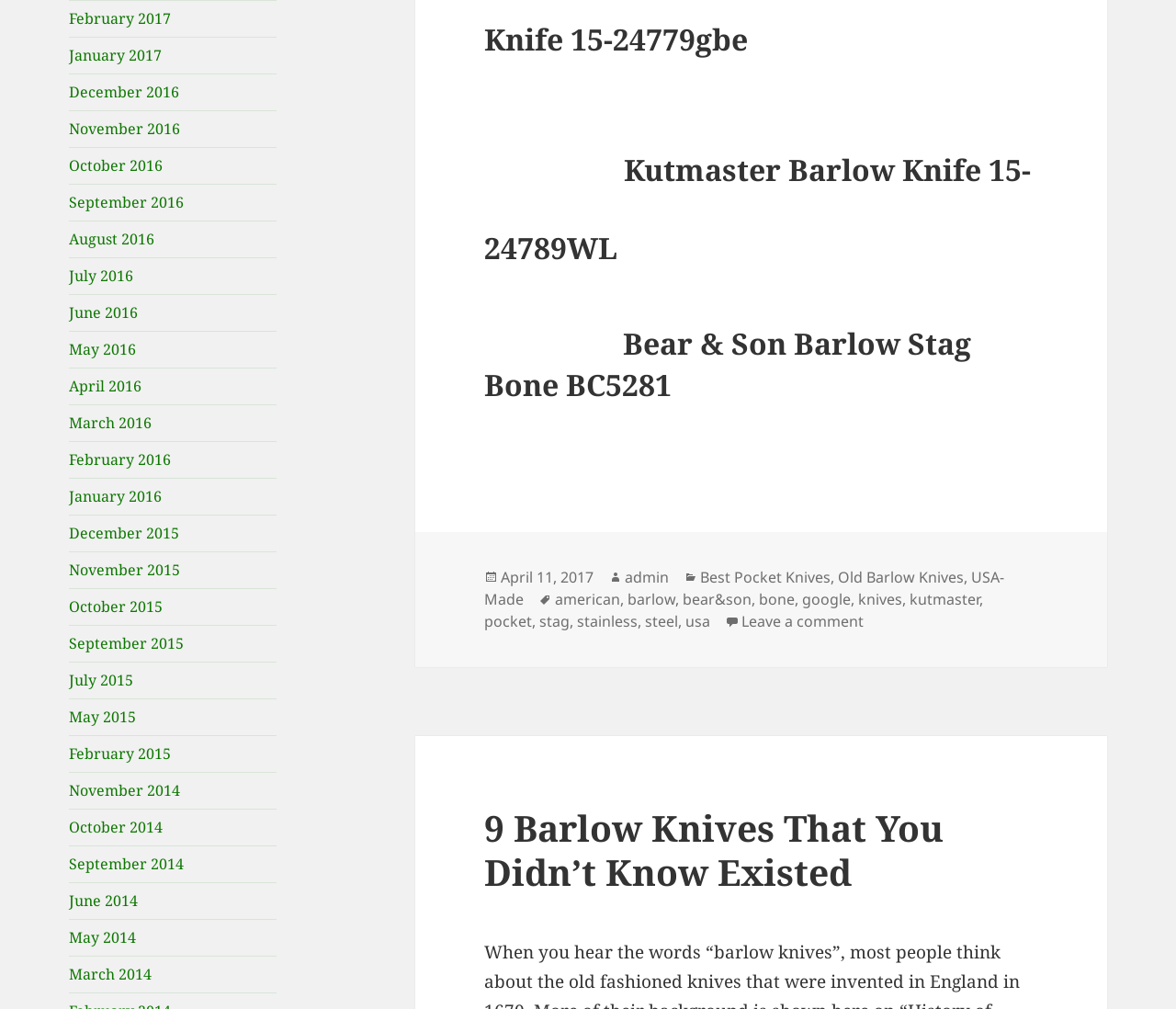Identify the bounding box for the described UI element. Provide the coordinates in (top-left x, top-left y, bottom-right x, bottom-right y) format with values ranging from 0 to 1: bone

[0.645, 0.584, 0.676, 0.605]